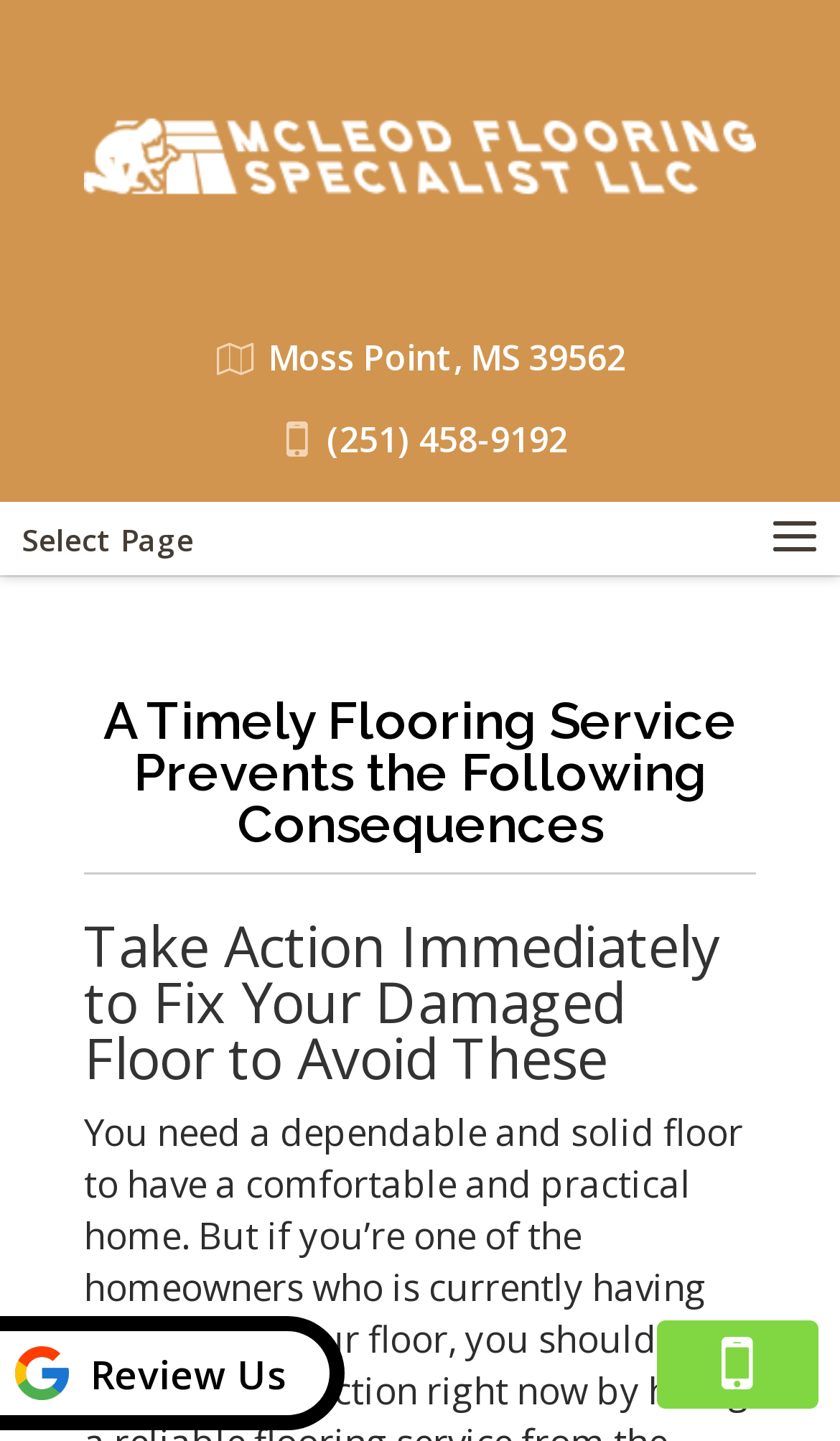Generate the text content of the main heading of the webpage.

A Timely Flooring Service Prevents the Following Consequences